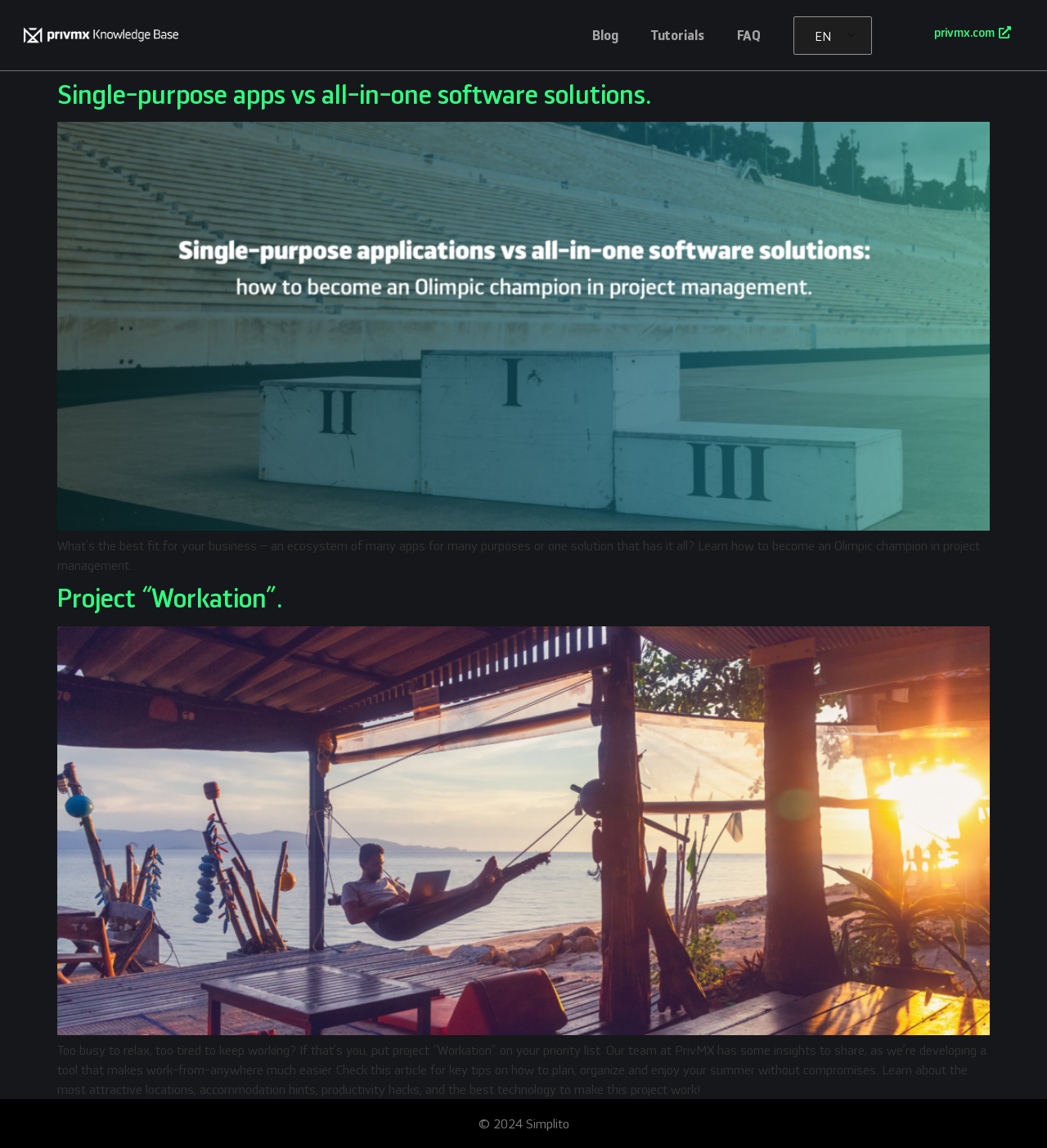Give a succinct answer to this question in a single word or phrase: 
What is the name of the author of the articles?

Justyna Dzięgiel